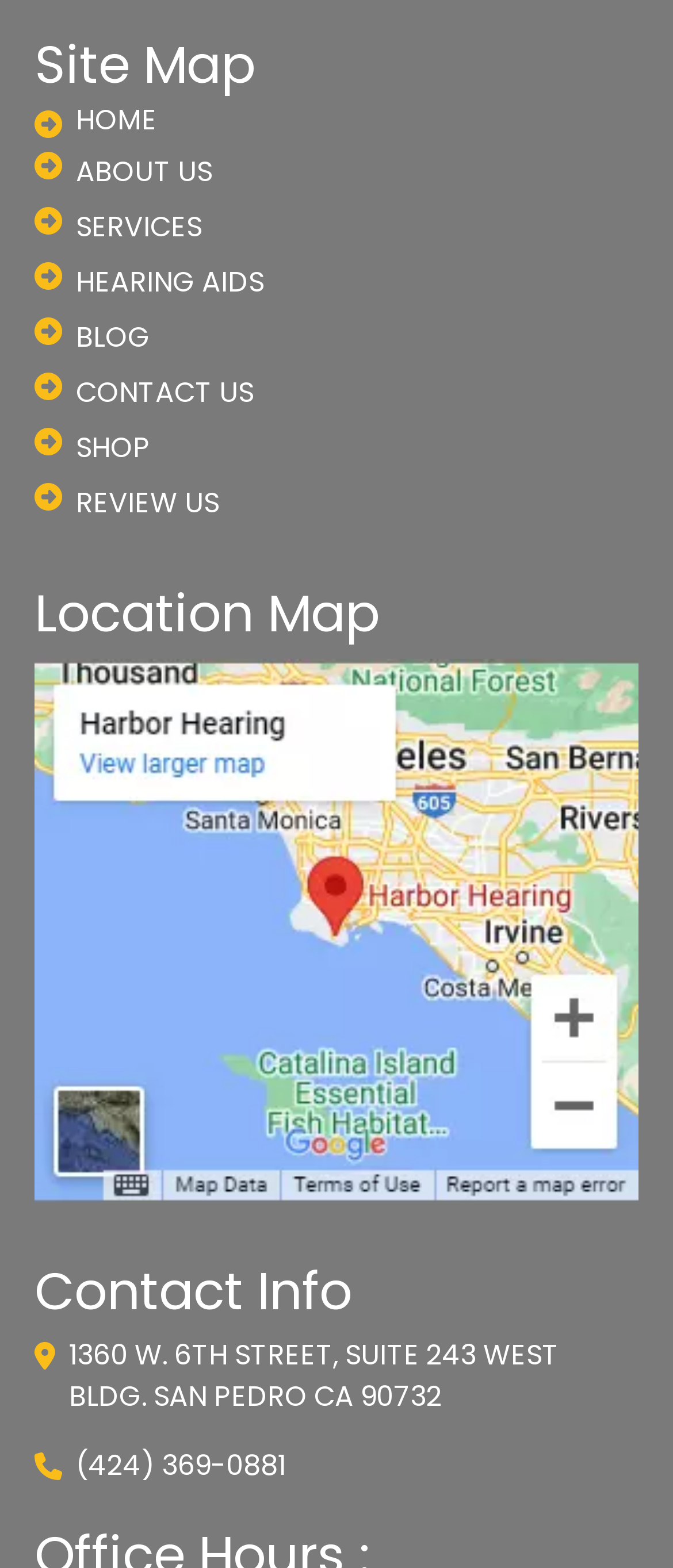Find the bounding box coordinates of the clickable region needed to perform the following instruction: "view services". The coordinates should be provided as four float numbers between 0 and 1, i.e., [left, top, right, bottom].

[0.051, 0.132, 0.949, 0.158]